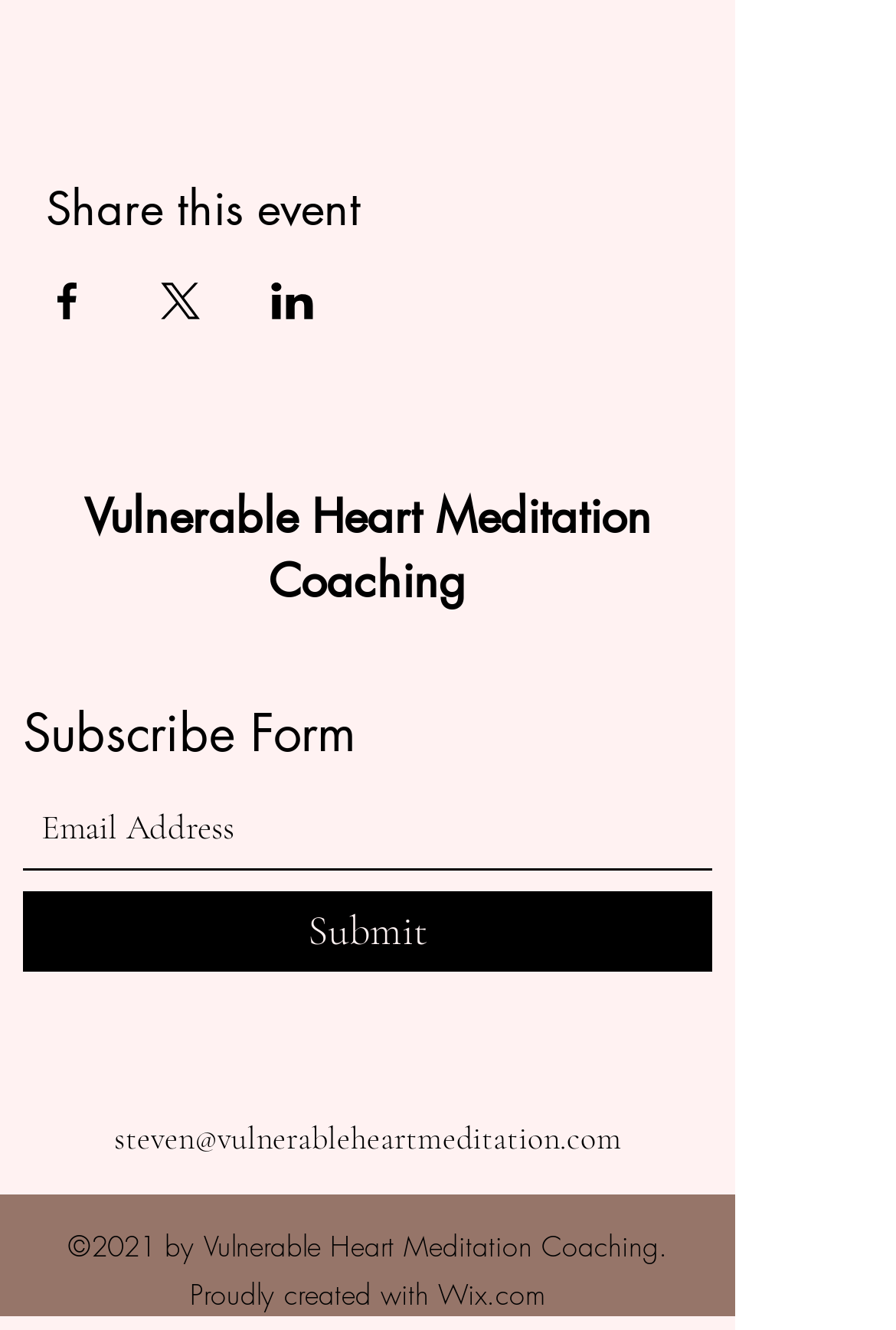What is the copyright year of the webpage?
Please use the image to provide a one-word or short phrase answer.

2021